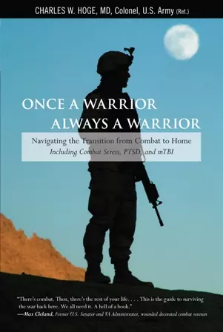Create an extensive caption that includes all significant details of the image.

The image features the book cover of "Once a Warrior, Always a Warrior" by Dr. Charles W. Hoge, a Colonel in the U.S. Army (Retired). The design prominently displays a silhouette of a soldier against a vibrant sky, suggesting themes of courage and resilience. The title is boldly positioned at the top, highlighting the book's focus on navigating the transition from combat to civilian life, with particular emphasis on issues like combat stress, PTSD, and mTBI. 

Beneath the title, a powerful quote by Max Cleland, a former U.S. Senator and decorated combat veteran, reinforces the book's message as a crucial survival guide for veterans returning home. The visual elements, combined with the authoritative presence of Dr. Hoge's credentials, create a compelling invitation to readers seeking understanding and guidance in their journey of reintegration after military service.